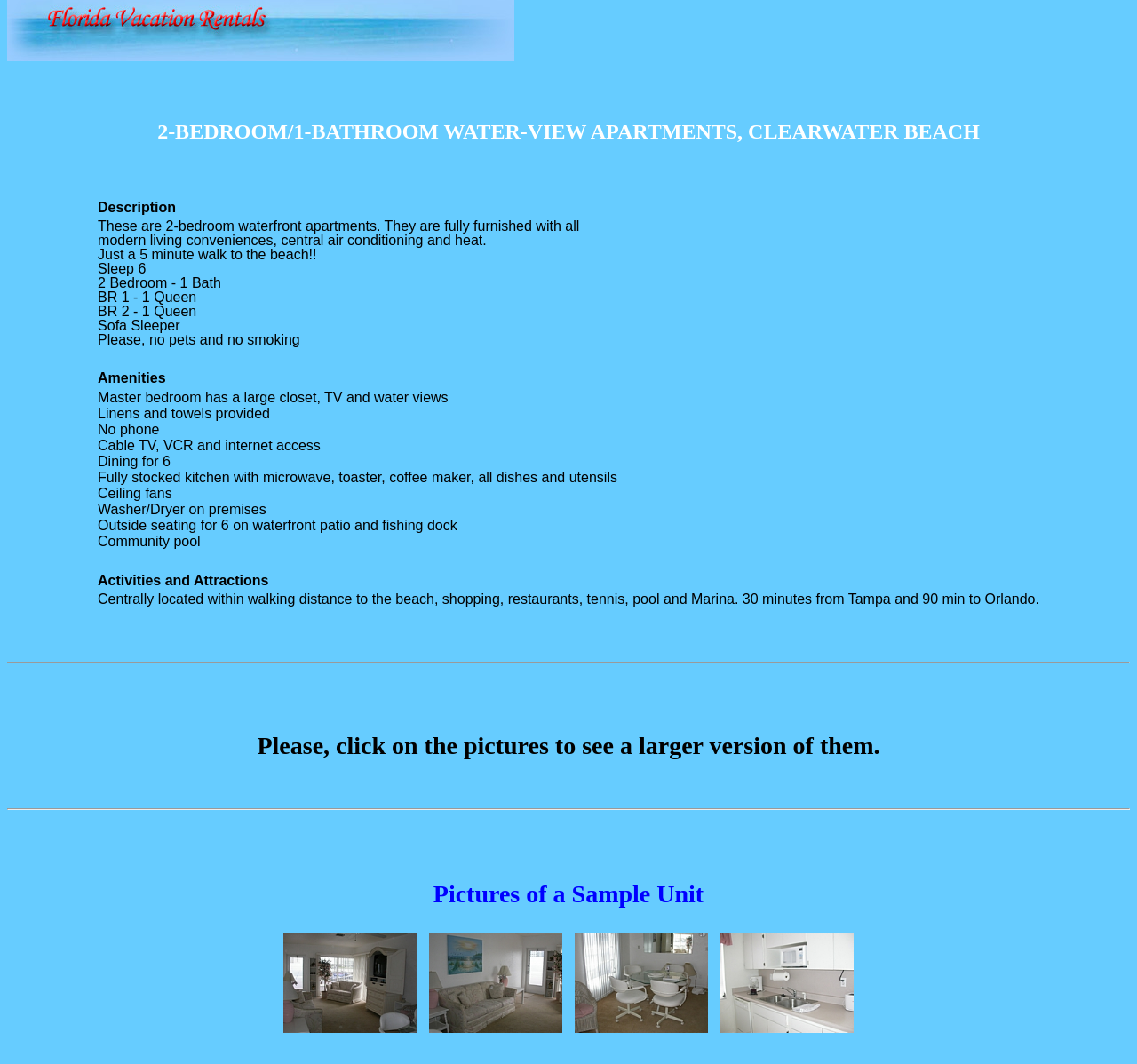Construct a comprehensive description capturing every detail on the webpage.

This webpage is about a 2-bedroom, 1-bathroom waterfront apartment in Clearwater Beach. At the top, there is a heading that displays the title of the apartment. Below the title, there is a table that contains information about the apartment. The table has several rows, each with a description of the apartment's features. 

The first row has a heading that says "Description", and the second row provides a detailed description of the apartment, including its amenities and furnishings. The description is divided into several paragraphs, with each paragraph describing a different aspect of the apartment. 

The third row has a heading that says "Amenities", and the fourth row lists the amenities provided, including a master bedroom with a large closet, TV, and water views, as well as a fully stocked kitchen and a community pool. 

The fifth row has a heading that says "Activities and Attractions", and the sixth row describes the apartment's location, which is within walking distance to the beach, shopping, restaurants, tennis, pool, and Marina. 

Below the table, there is a horizontal separator, followed by a heading that says "Please, click on the pictures to see a larger version of them." Another horizontal separator follows, and then there is a heading that says "Pictures of a Sample Unit". 

Below this heading, there is a table that contains four images of the apartment, each with a link to a larger version of the image. The images are arranged in a row, with each image taking up about a quarter of the width of the page.